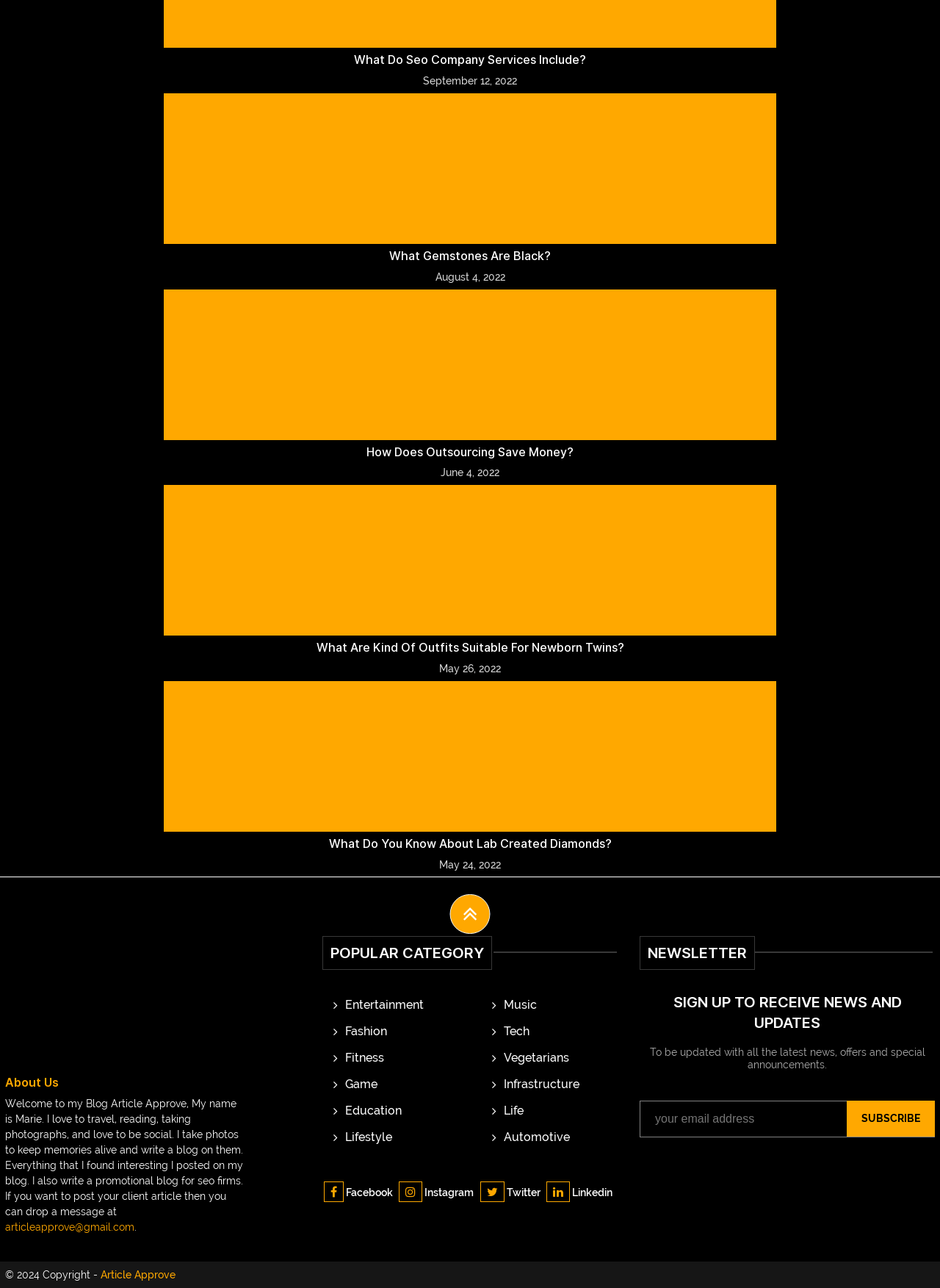Please provide a detailed answer to the question below by examining the image:
What is the email address to contact the blog author?

The email address is provided in the 'About Us' section, where it is written 'If you want to post your client article then you can drop a message at articleapprove@gmail.com'.